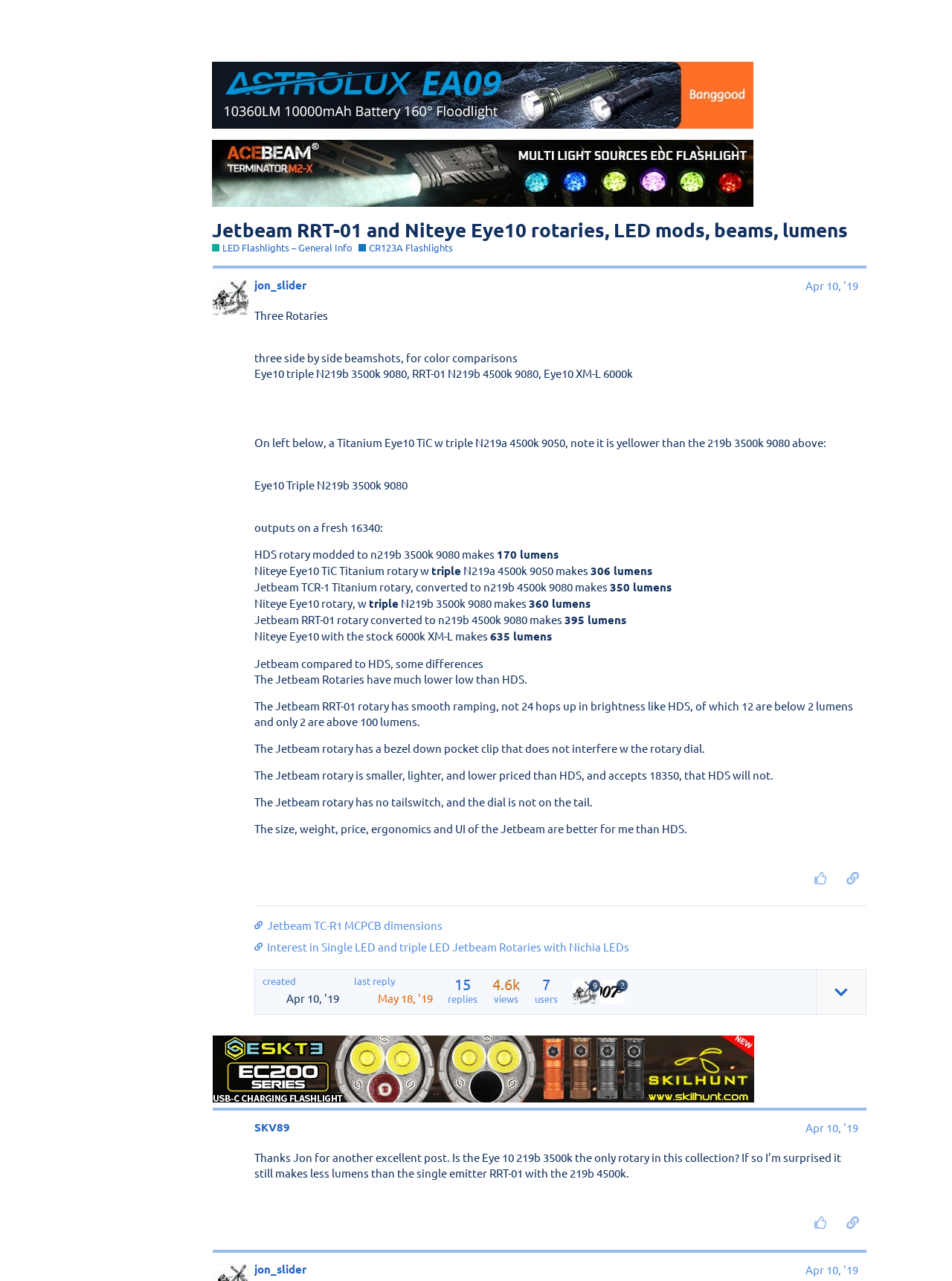How many lumens does the modified flashlight produce?
Please give a detailed and thorough answer to the question, covering all relevant points.

I found the answer by reading the text of the post, which mentions that the modified flashlight produces 630 lumens OTF in a lumen tube.